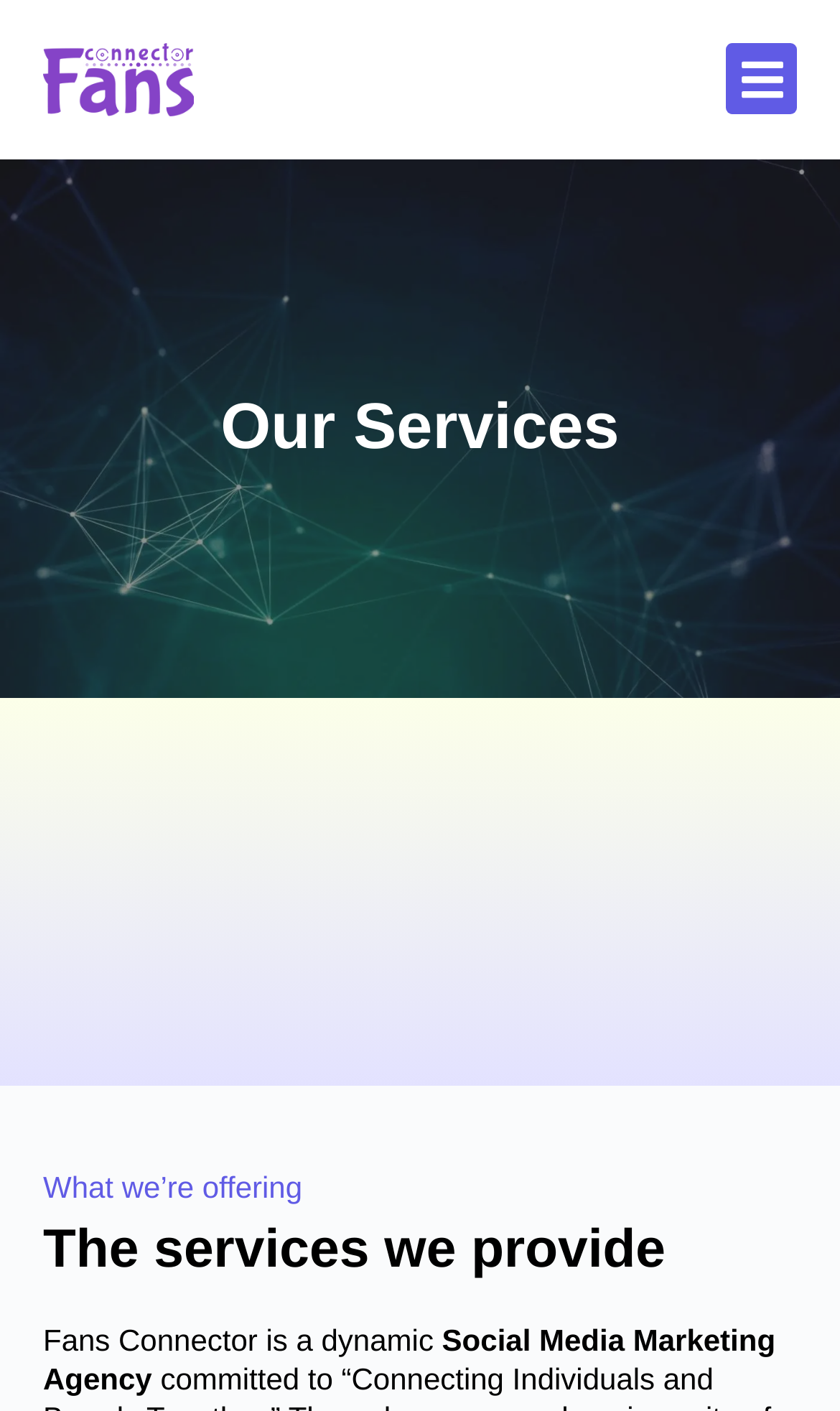Detail the features and information presented on the webpage.

The webpage is a professional services website, specifically a social media management agency. At the top left, there is a "Skip to content" link, followed by the Fans Connector logo, which is an image. On the top right, there is a "Menu Toggle" button.

Below the top section, there are three columns of services offered by the agency. The left column has a heading "Digital Marketing", the middle column has a heading "GFX Services", and the right column has a heading "Web Development". 

Below the services section, there is a heading "What we’re offering" followed by a paragraph of text that describes the services provided by Fans Connector. The text mentions that Fans Connector is a dynamic social media marketing agency. There is also a link to "Social Media Marketing Agency" at the bottom of the page.

The overall structure of the webpage is organized, with clear headings and concise text, making it easy to navigate and understand the services offered by the agency.